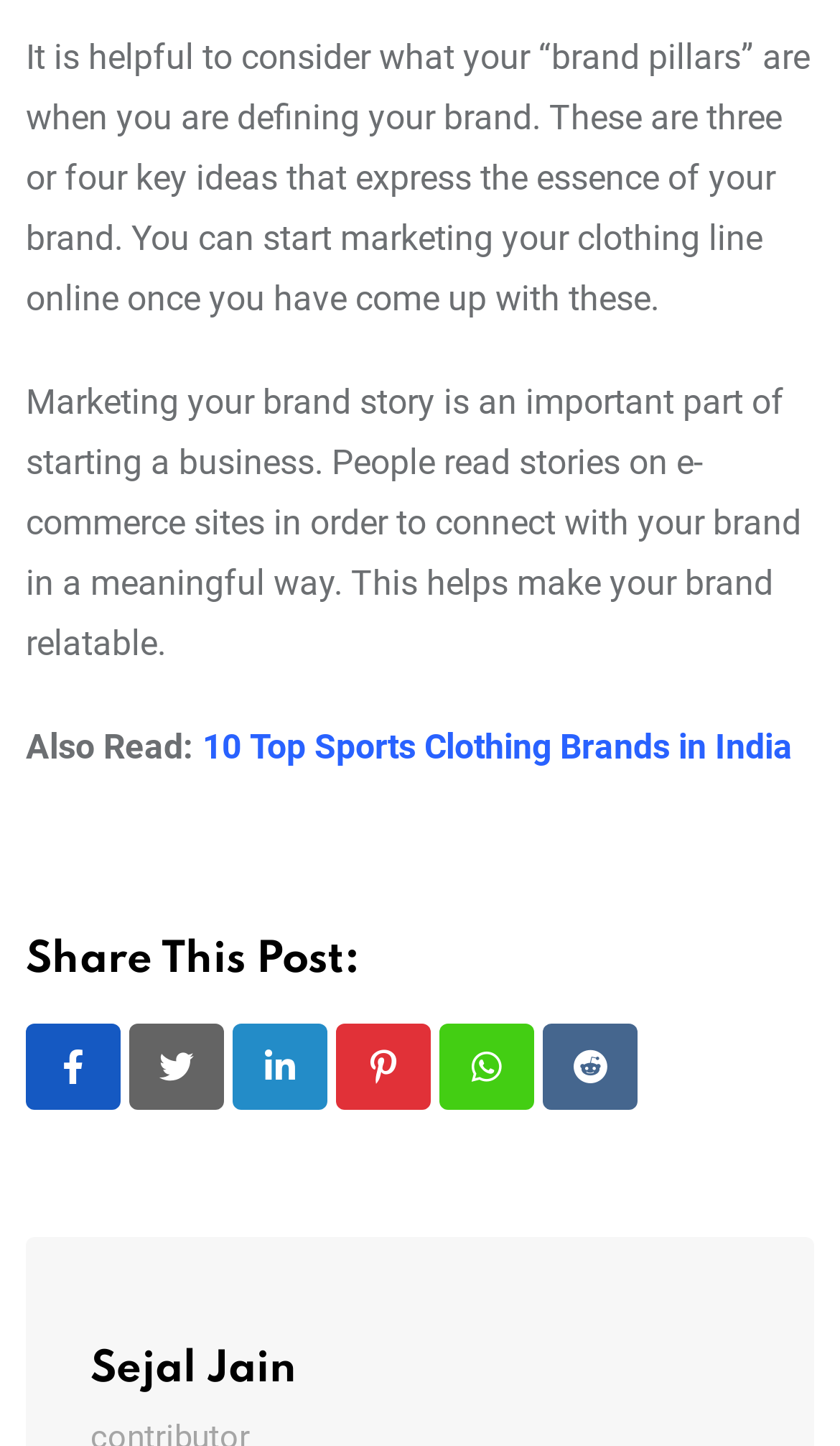Find the bounding box coordinates of the element I should click to carry out the following instruction: "Visit 10 Top Sports Clothing Brands in India".

[0.241, 0.503, 0.944, 0.531]